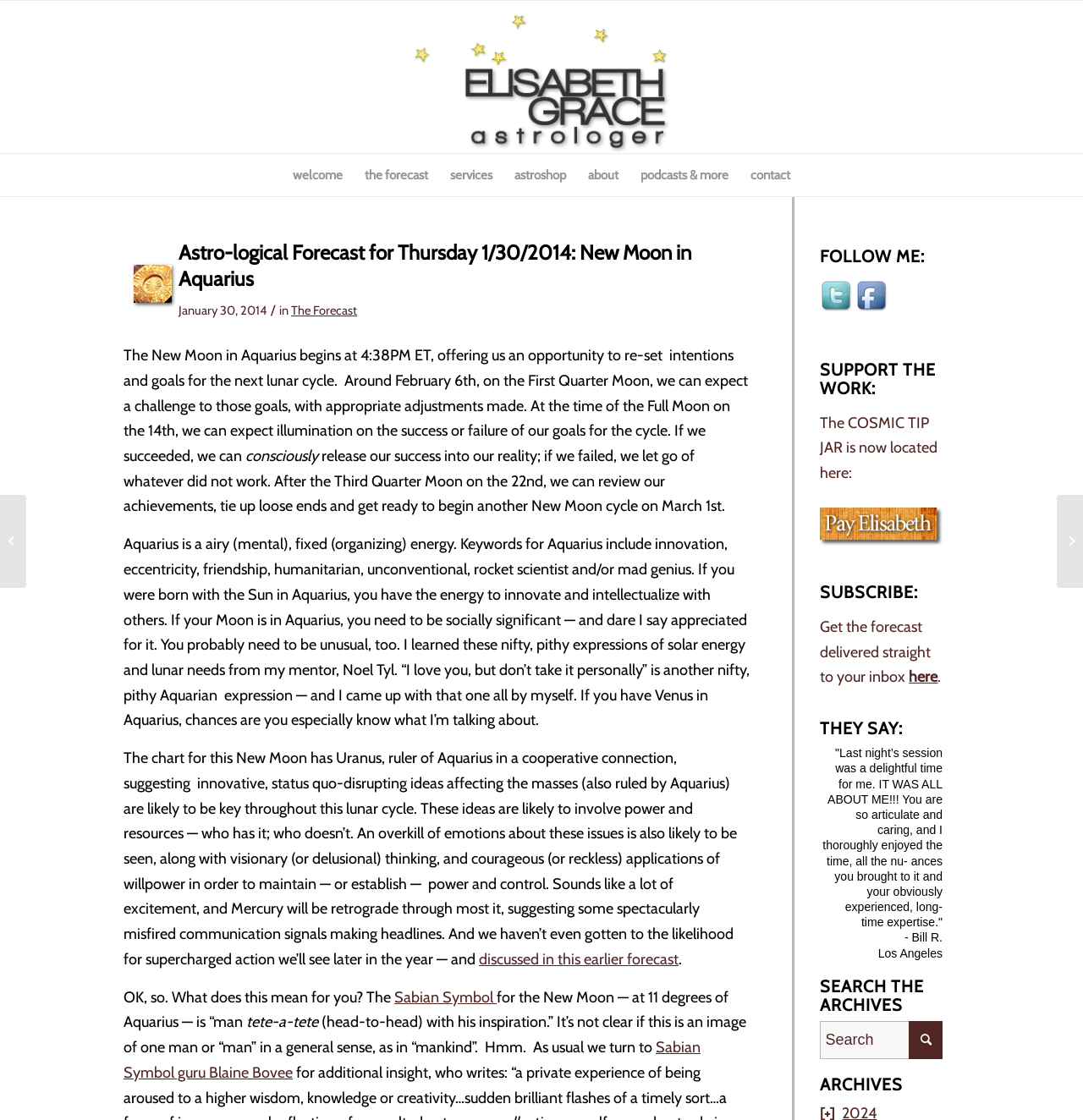What is the Sabian Symbol for the New Moon?
Look at the screenshot and provide an in-depth answer.

The Sabian Symbol for the New Moon is mentioned in the text as '“man tete-a-tete with his inspiration”', which is the symbol for the New Moon at 11 degrees of Aquarius.